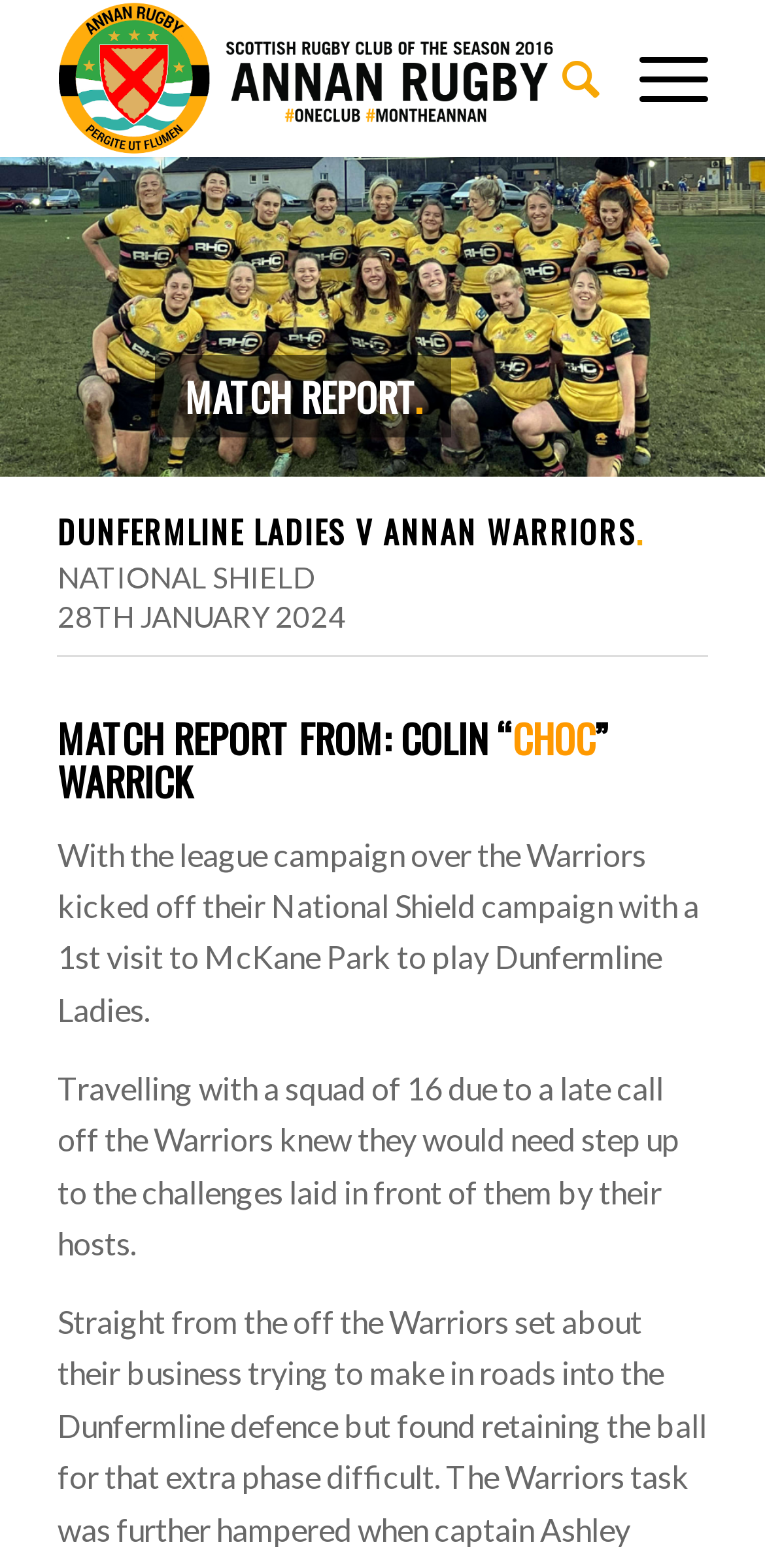Generate a comprehensive description of the webpage.

The webpage appears to be a match report for a rugby game between Annan Warriors and Dunfermline Ladies, played on Sunday, 28th January 2024. 

At the top of the page, there is a layout table with a link to "Annan Rugby" accompanied by an image with the same name. To the right of this, there is a menu item labeled "Search" and a link labeled "Menu". 

Below this, there is a large heading that reads "MATCH REPORT." 

A full-width image spans the entire page below the heading. 

The main content of the match report begins with a heading that reads "DUNFERMLINE LADIES V ANNAN WARRIORS." Below this, there are two lines of text, "NATIONAL SHIELD" and "28TH JANUARY 2024", followed by a horizontal separator line. 

Next, there is a heading that reads "MATCH REPORT FROM: COLIN “CHOC” WARRICK". 

The actual match report is presented in two paragraphs of text, describing the Warriors' National Shield campaign and their visit to McKane Park to play Dunfermline Ladies.